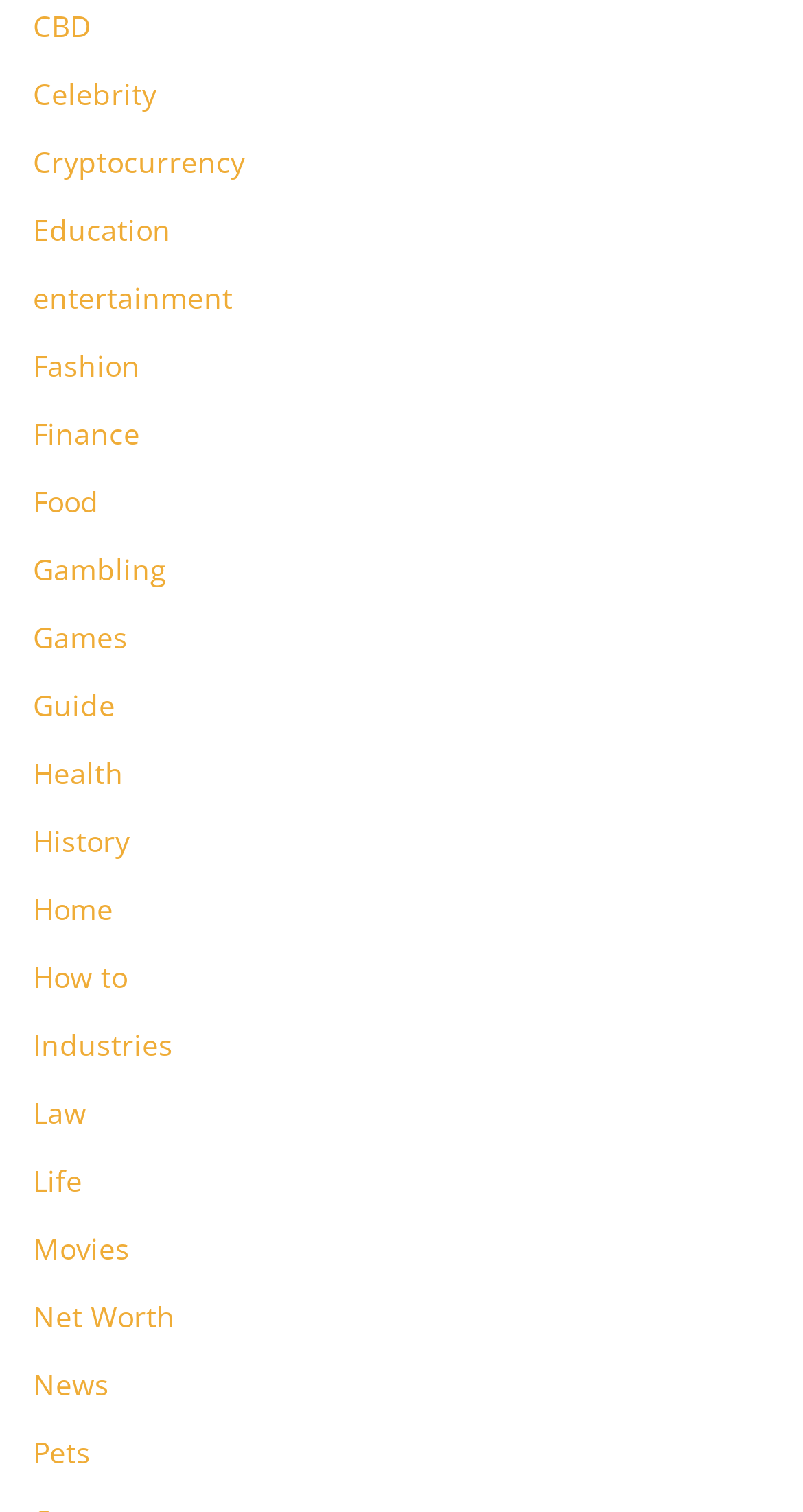Please find the bounding box for the UI component described as follows: "Do you give a refund?".

None